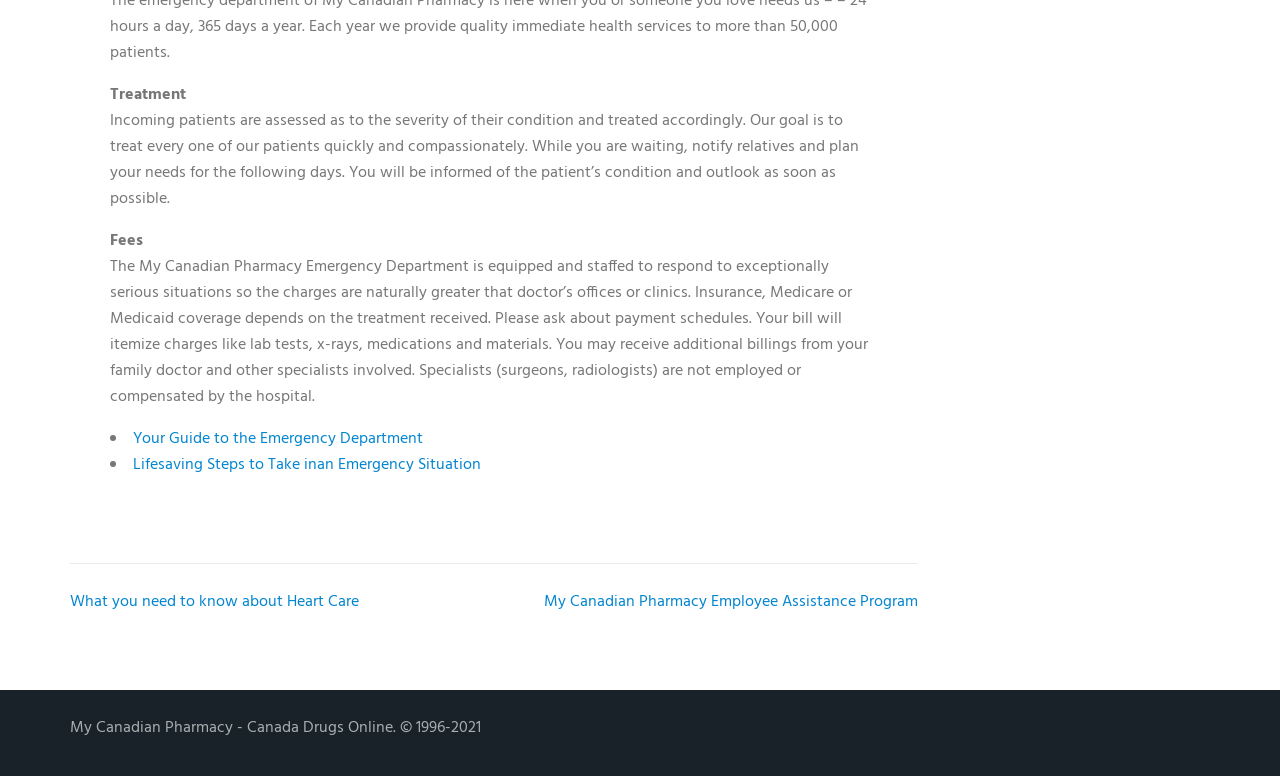Please analyze the image and give a detailed answer to the question:
What is the copyright year range of My Canadian Pharmacy?

The copyright year range of My Canadian Pharmacy is 1996-2021, as stated at the bottom of the webpage in the 'My Canadian Pharmacy - Canada Drugs Online' text.